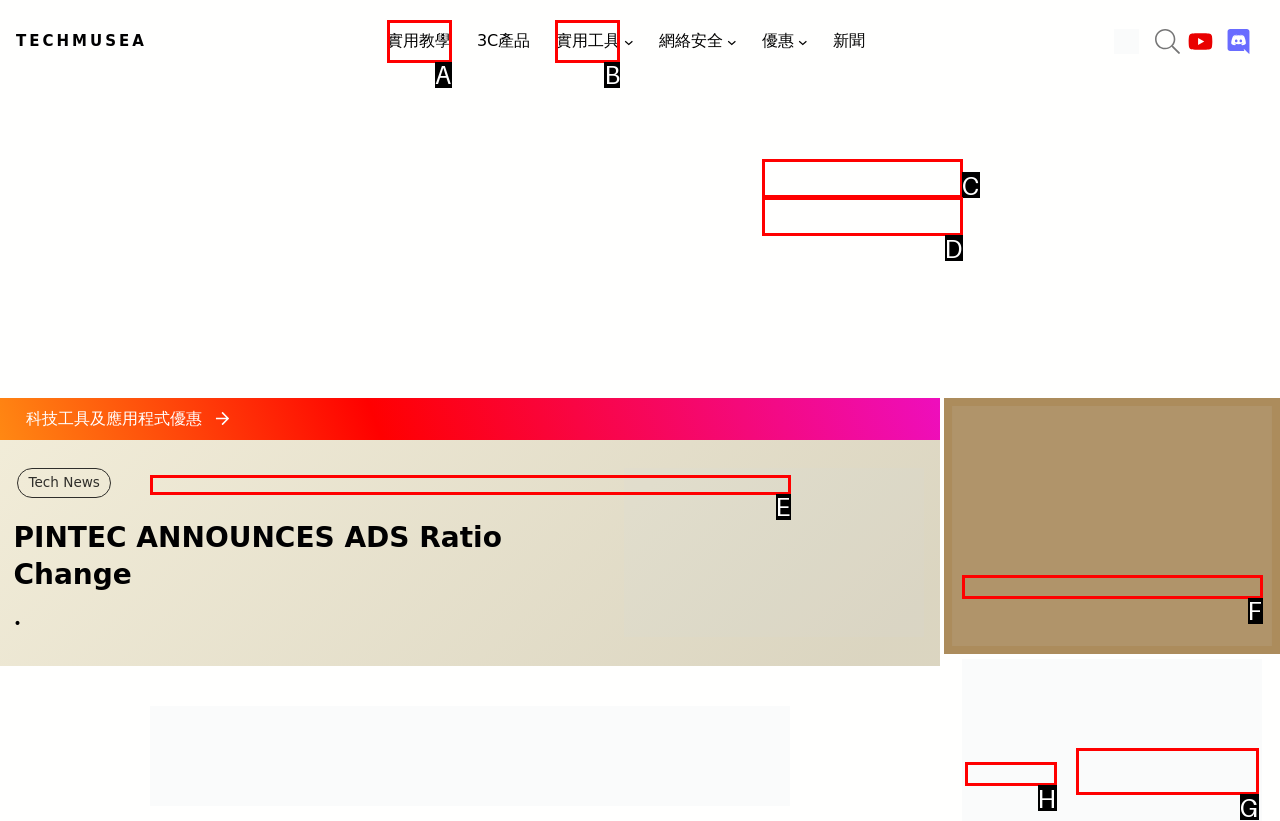Which option best describes: aria-label="1690916535-TM Offer (2)"
Respond with the letter of the appropriate choice.

E